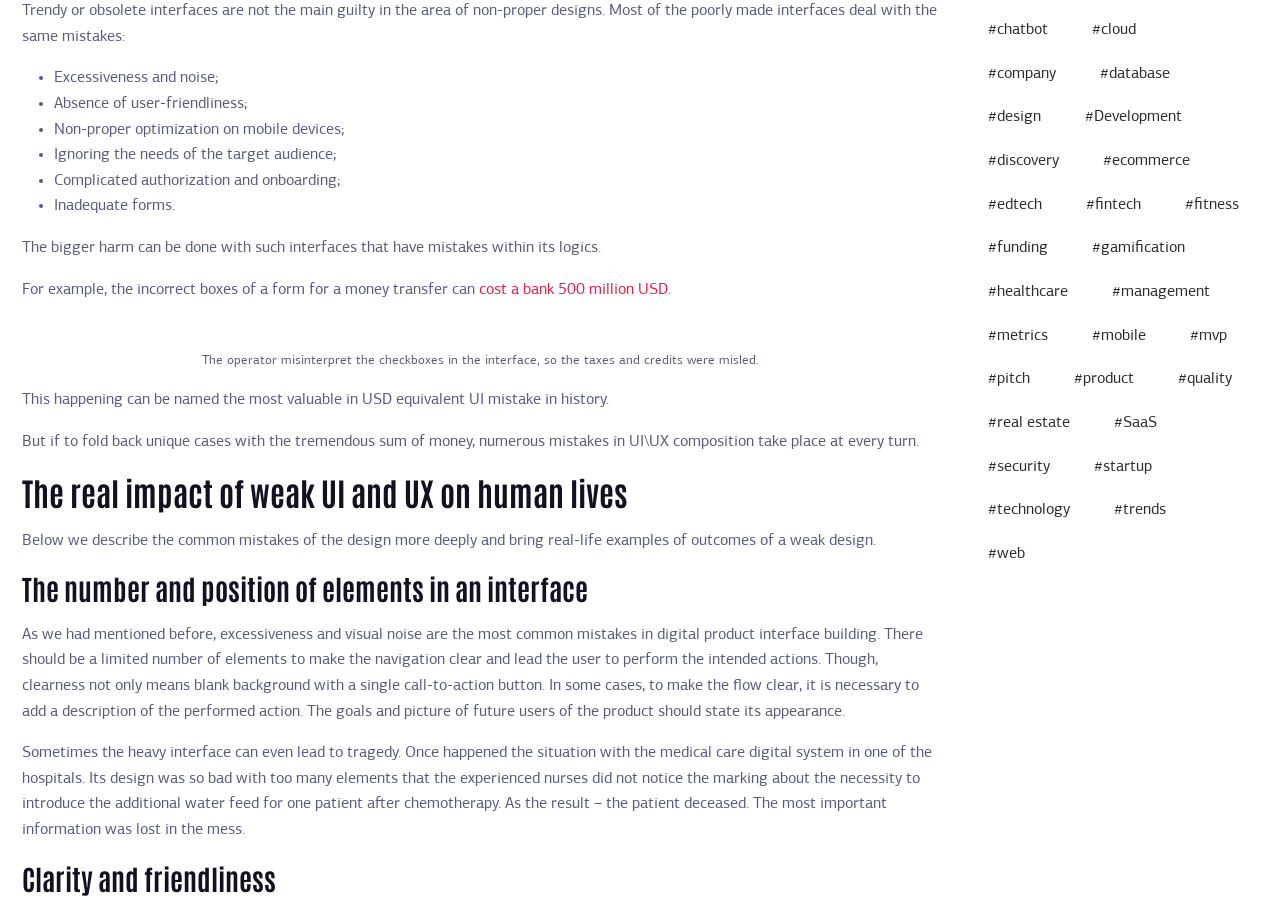What is the consequence of incorrect boxes of a form for a money transfer?
Based on the image, answer the question in a detailed manner.

The webpage states that the incorrect boxes of a form for a money transfer can cost a bank 500 million USD, which is an example of the bigger harm that can be done with such interfaces that have mistakes within its logics.